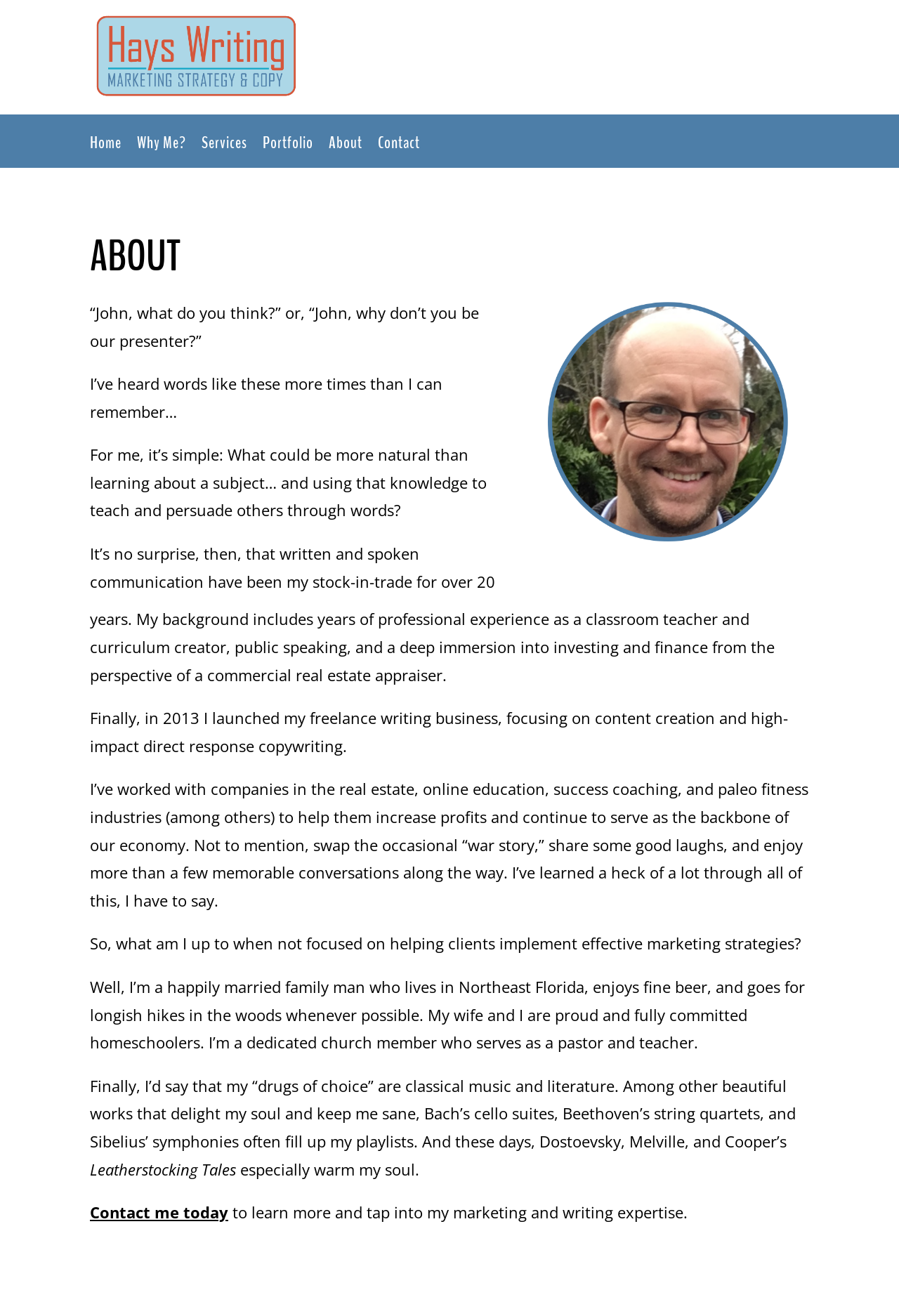Provide the bounding box coordinates of the UI element that matches the description: "Why Me?".

[0.152, 0.104, 0.207, 0.127]